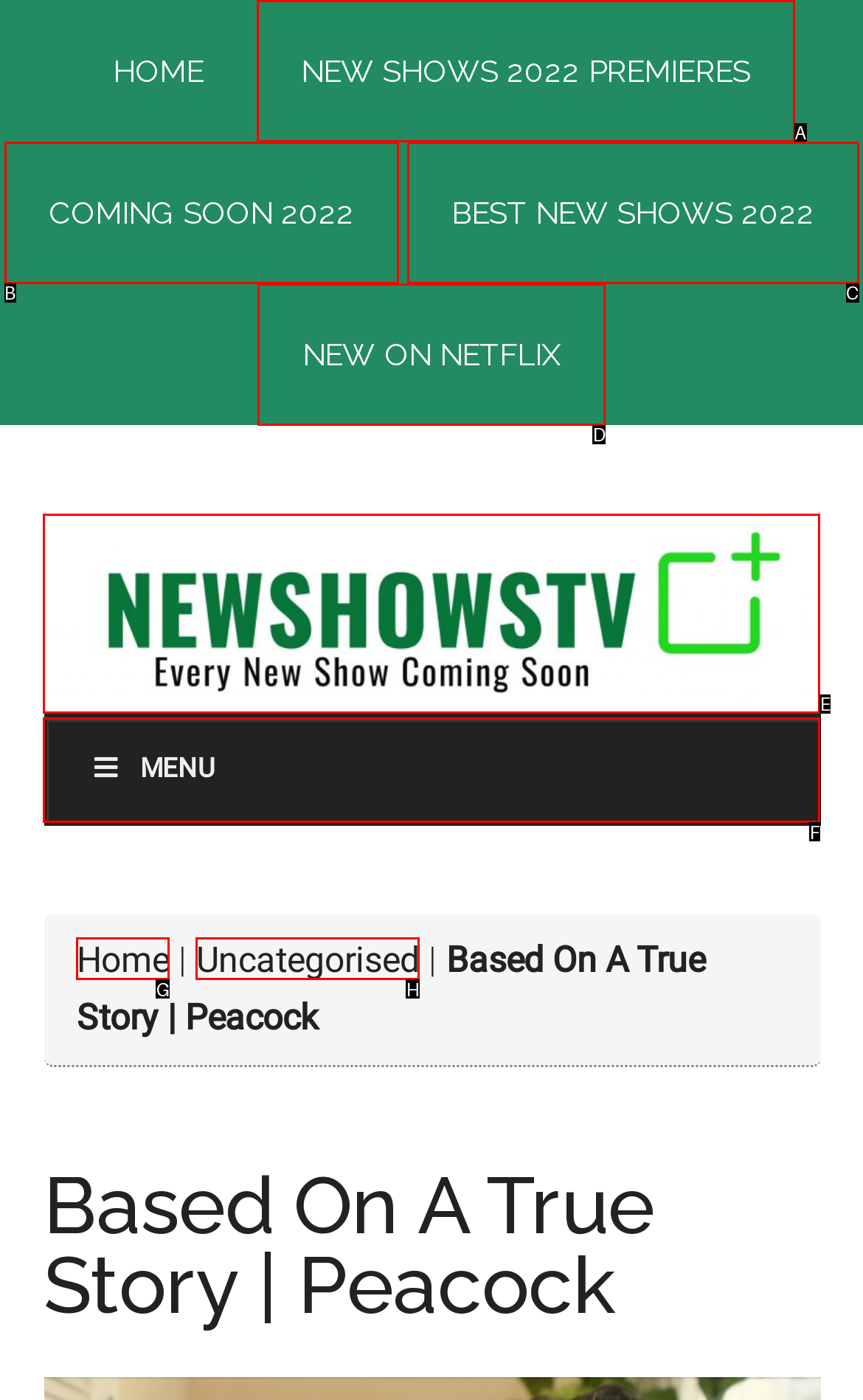Determine the option that best fits the description: Uncategorised
Reply with the letter of the correct option directly.

H